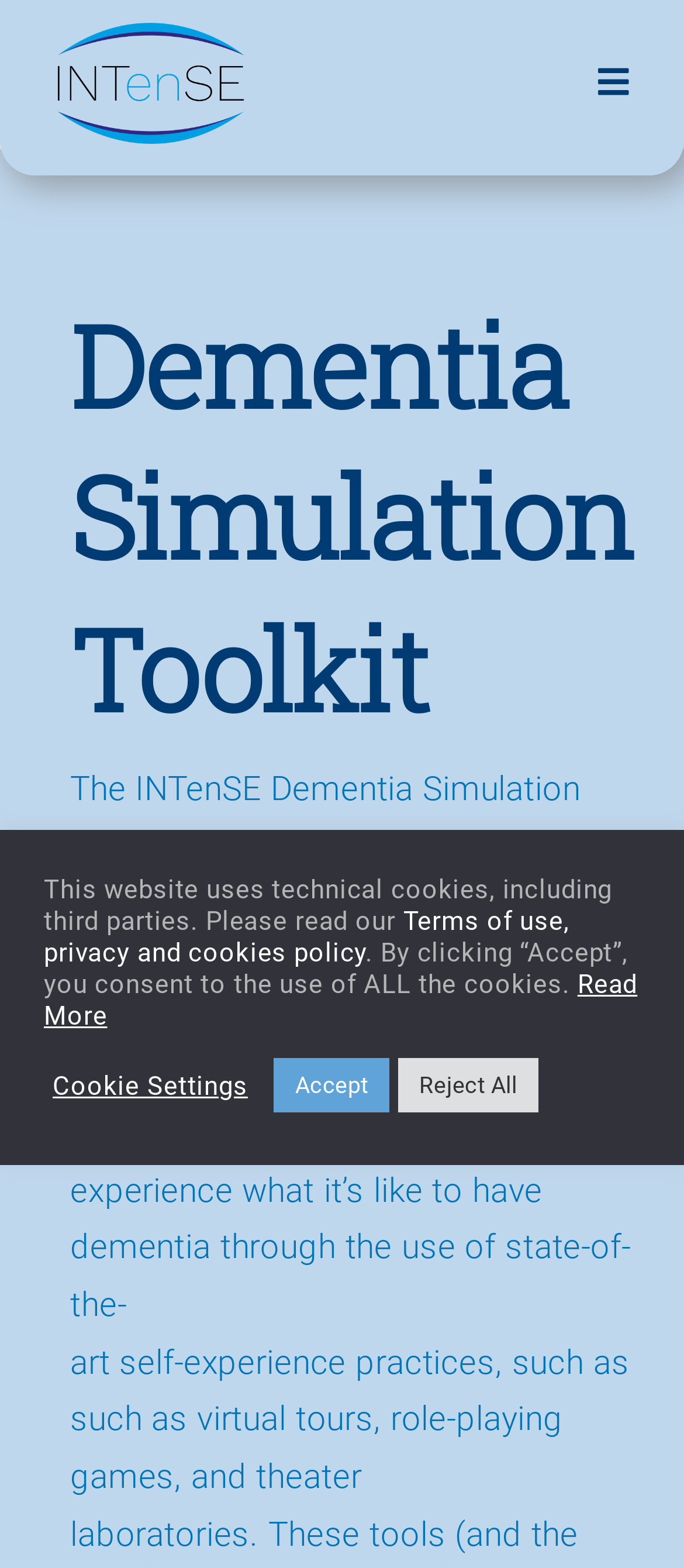Provide the bounding box coordinates, formatted as (top-left x, top-left y, bottom-right x, bottom-right y), with all values being floating point numbers between 0 and 1. Identify the bounding box of the UI element that matches the description: End User Stories

[0.0, 0.331, 1.0, 0.403]